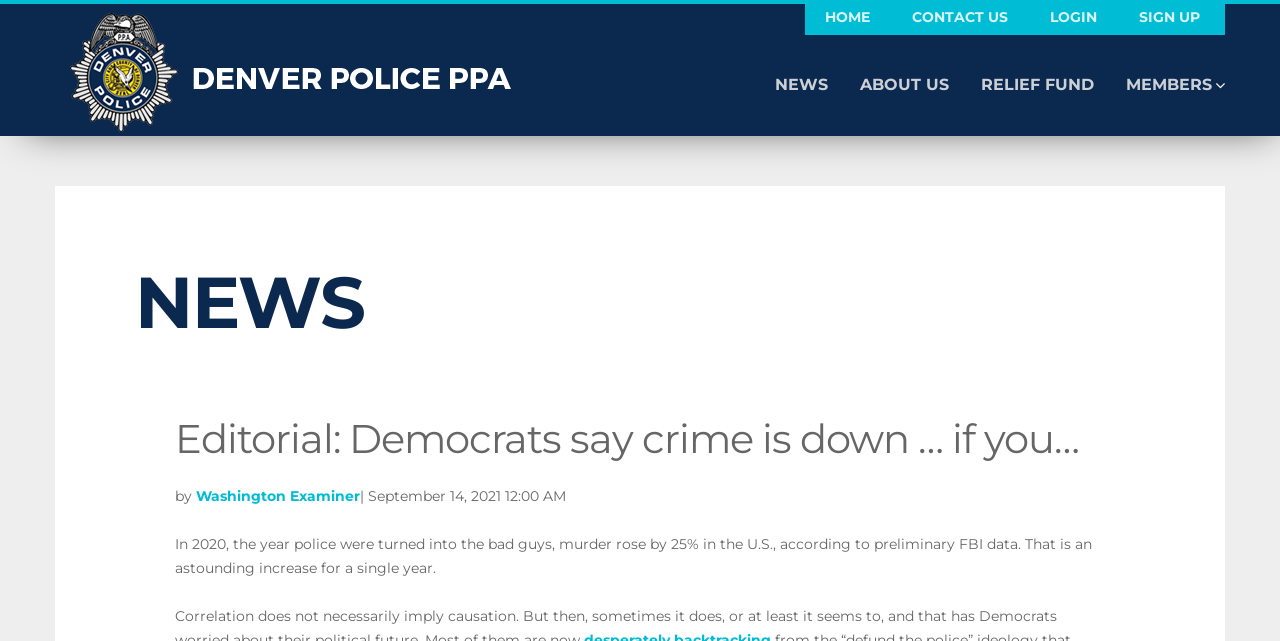Use a single word or phrase to answer this question: 
How many navigation links are at the top?

4